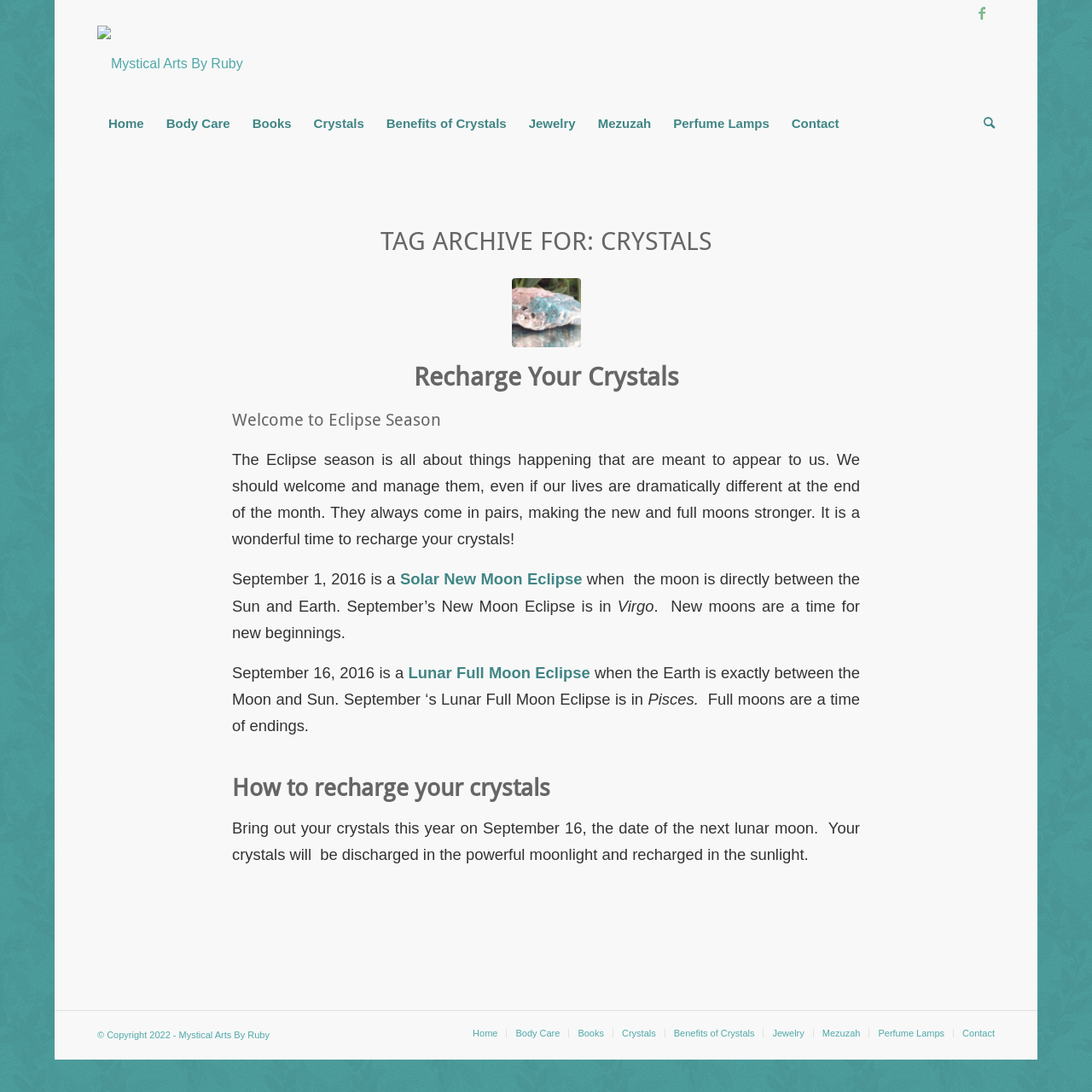Locate the coordinates of the bounding box for the clickable region that fulfills this instruction: "Read about Recharge Your Crystals".

[0.379, 0.331, 0.621, 0.359]